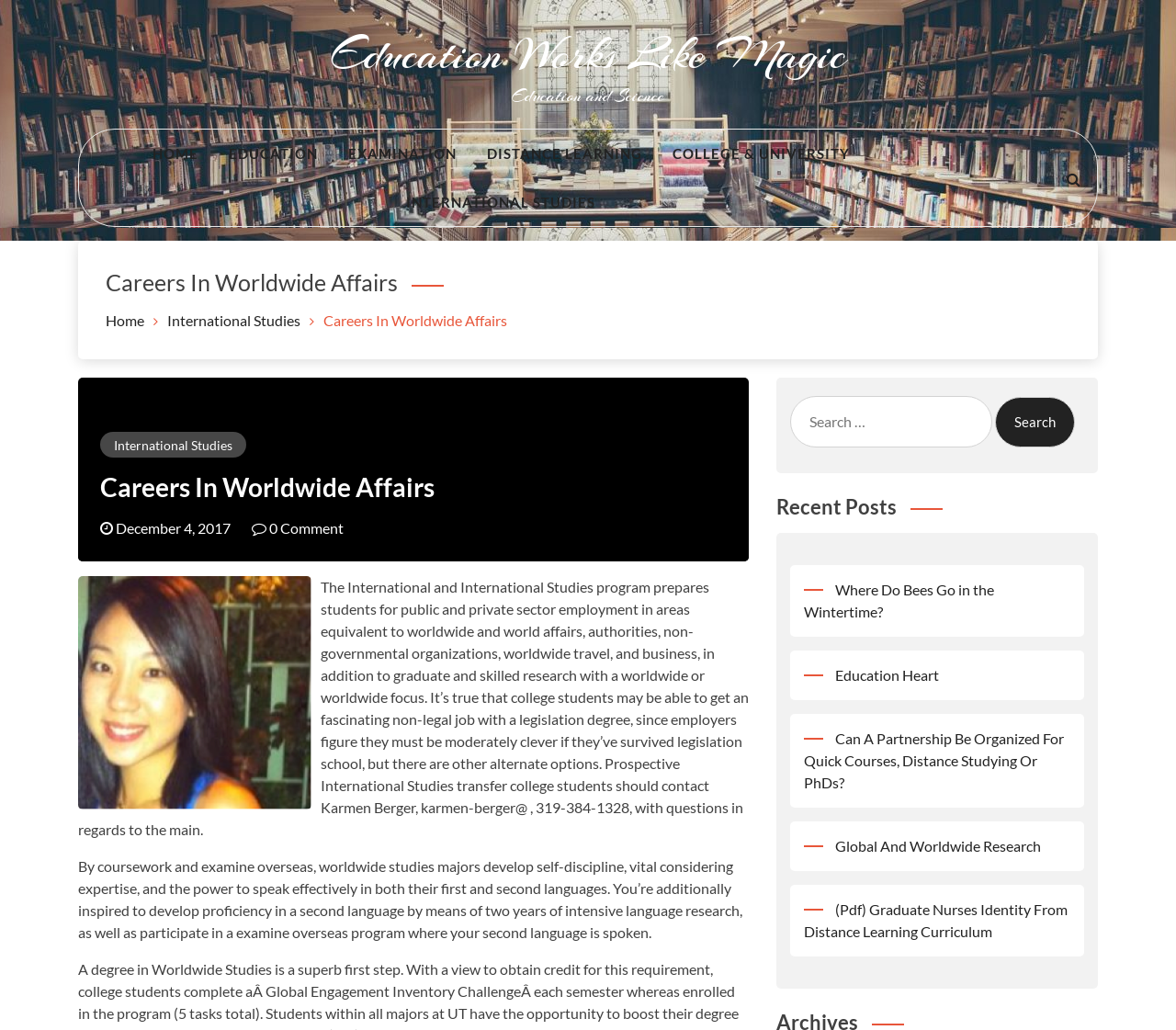Identify the bounding box coordinates of the clickable region necessary to fulfill the following instruction: "Request a current price list". The bounding box coordinates should be four float numbers between 0 and 1, i.e., [left, top, right, bottom].

None